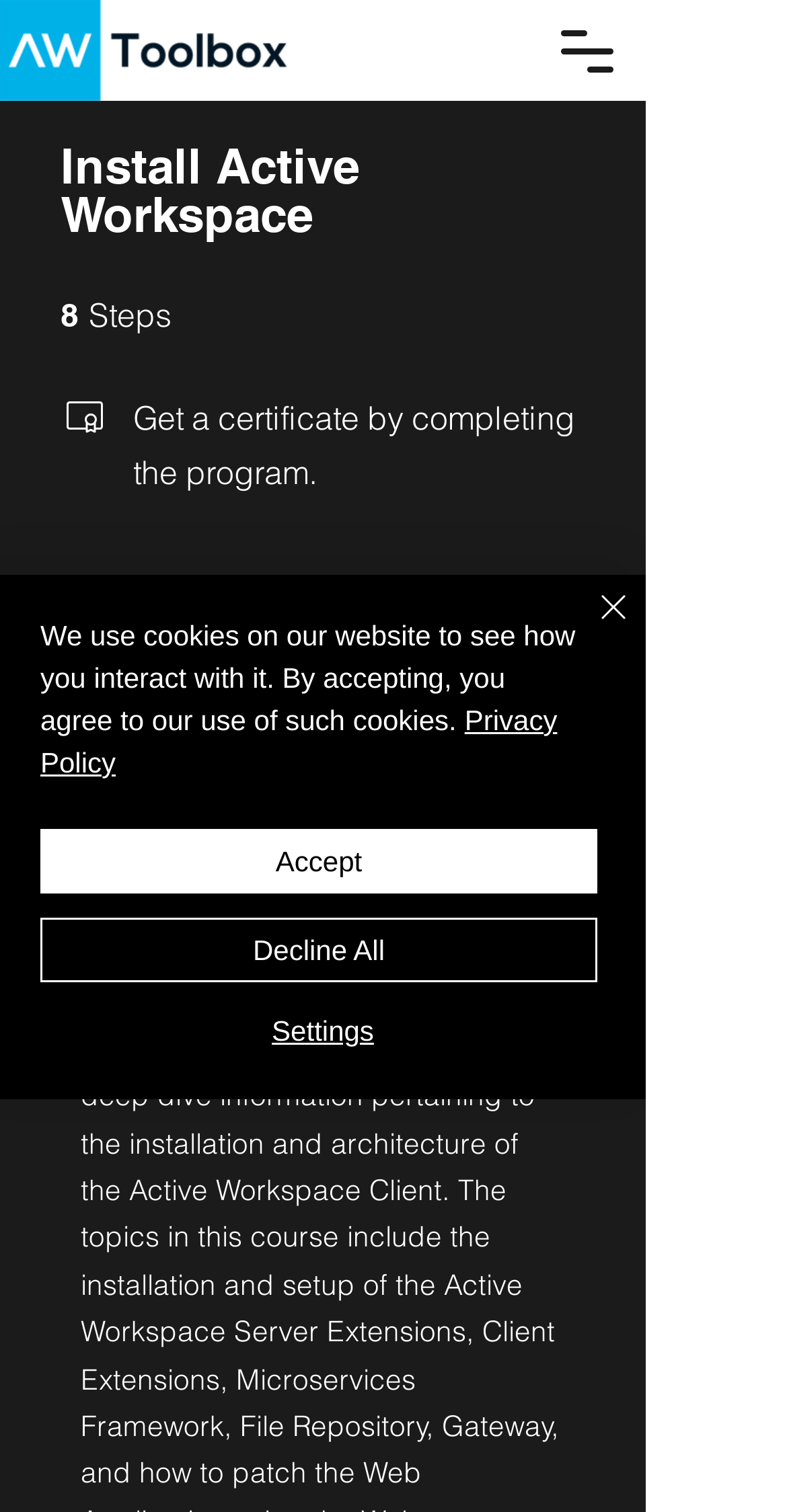What is the purpose of the course?
Answer the question with a thorough and detailed explanation.

I found a StaticText element with the text 'Get a certificate by completing the program.' which suggests that the purpose of the course is to obtain a certificate.